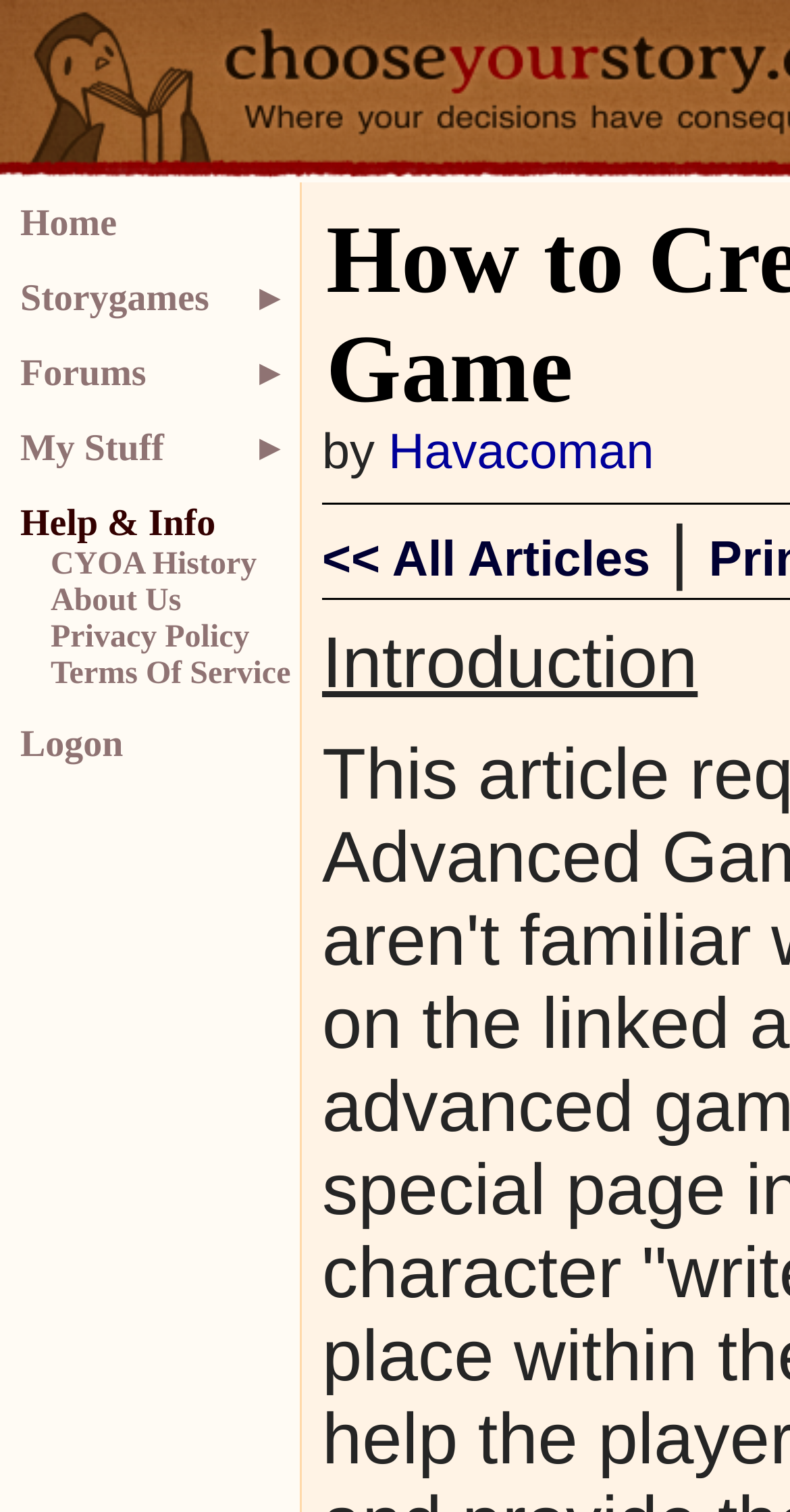Please analyze the image and give a detailed answer to the question:
Where can I find the CYOA History page?

The CYOA History page can be found in the Help & Info section which is a link element with bounding box coordinates [0.026, 0.332, 0.374, 0.362]. The CYOA History link is a sub-element of the Help & Info section with bounding box coordinates [0.064, 0.362, 0.374, 0.386].